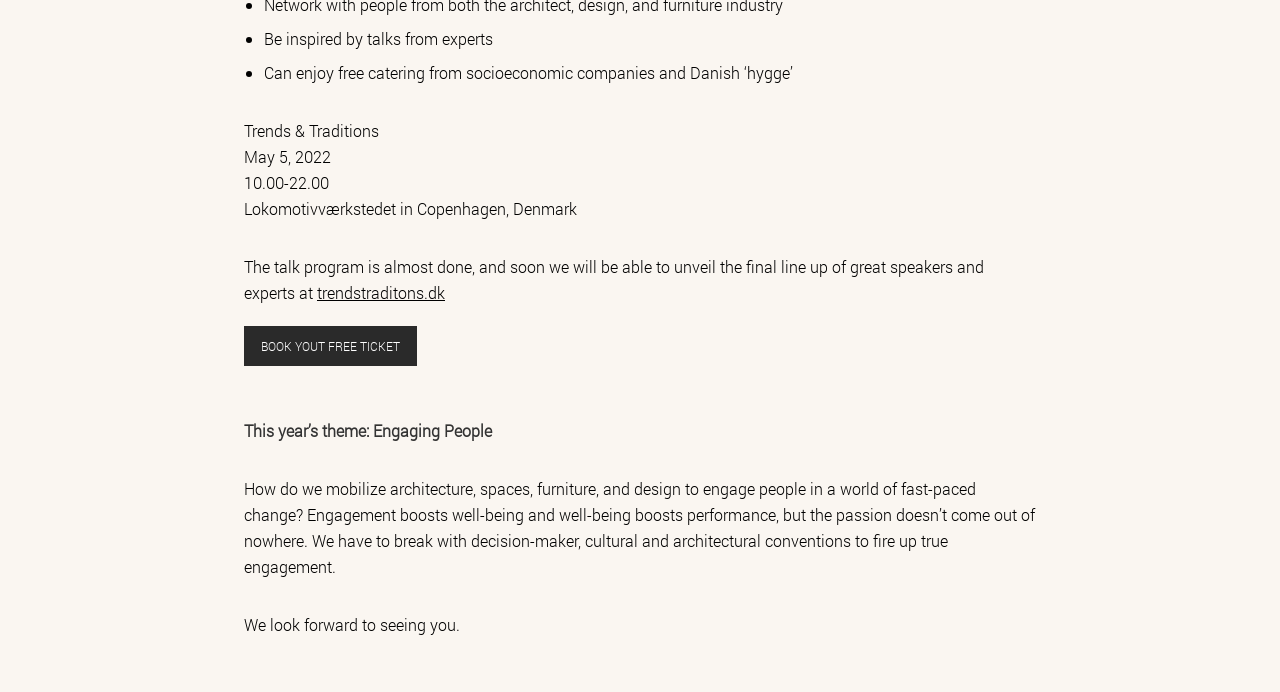Identify the bounding box coordinates of the section that should be clicked to achieve the task described: "Click COOKIE POLICY".

[0.0, 0.0, 0.249, 0.087]